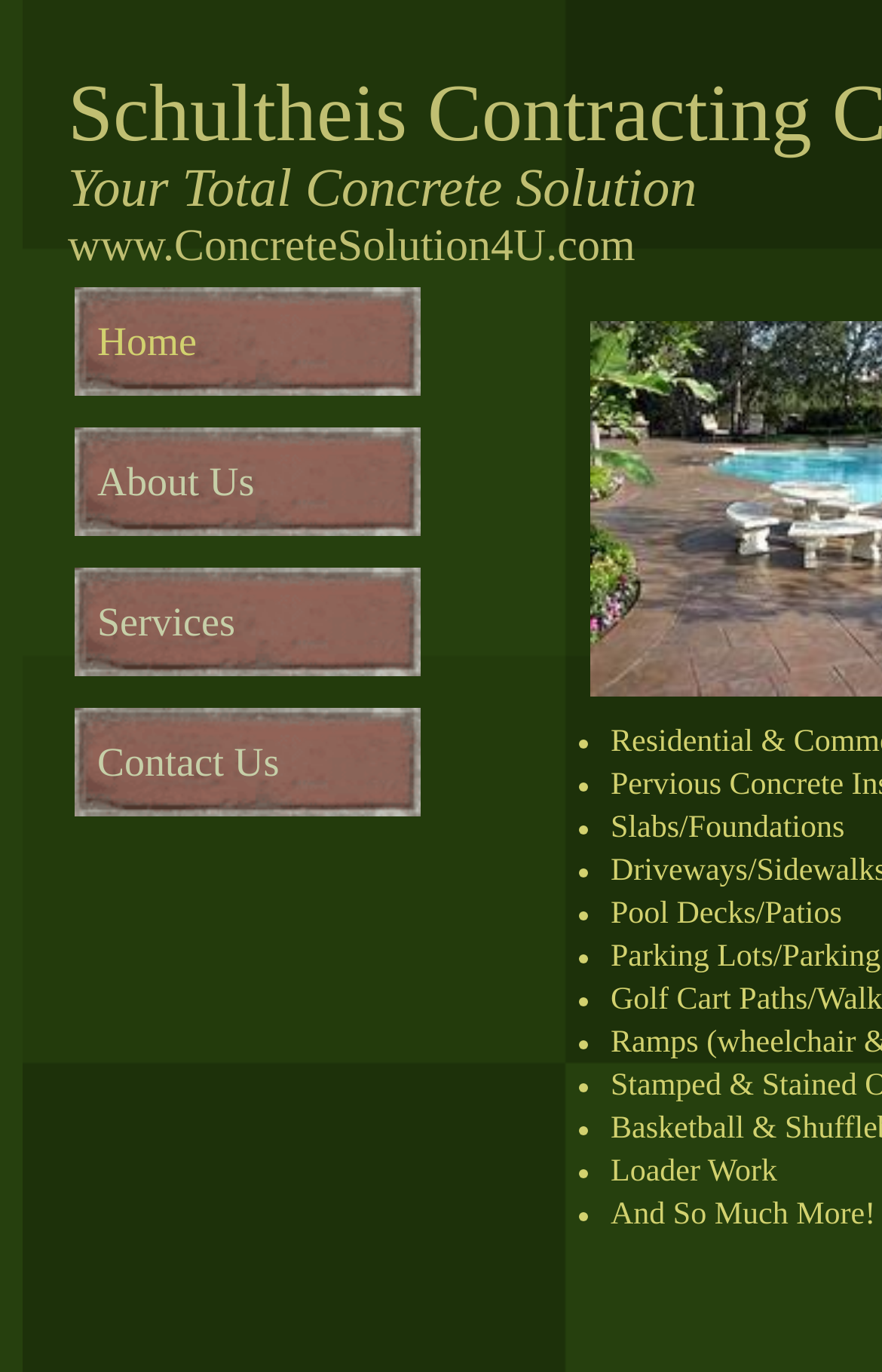Locate the bounding box coordinates for the element described below: "Services". The coordinates must be four float values between 0 and 1, formatted as [left, top, right, bottom].

[0.085, 0.414, 0.477, 0.493]